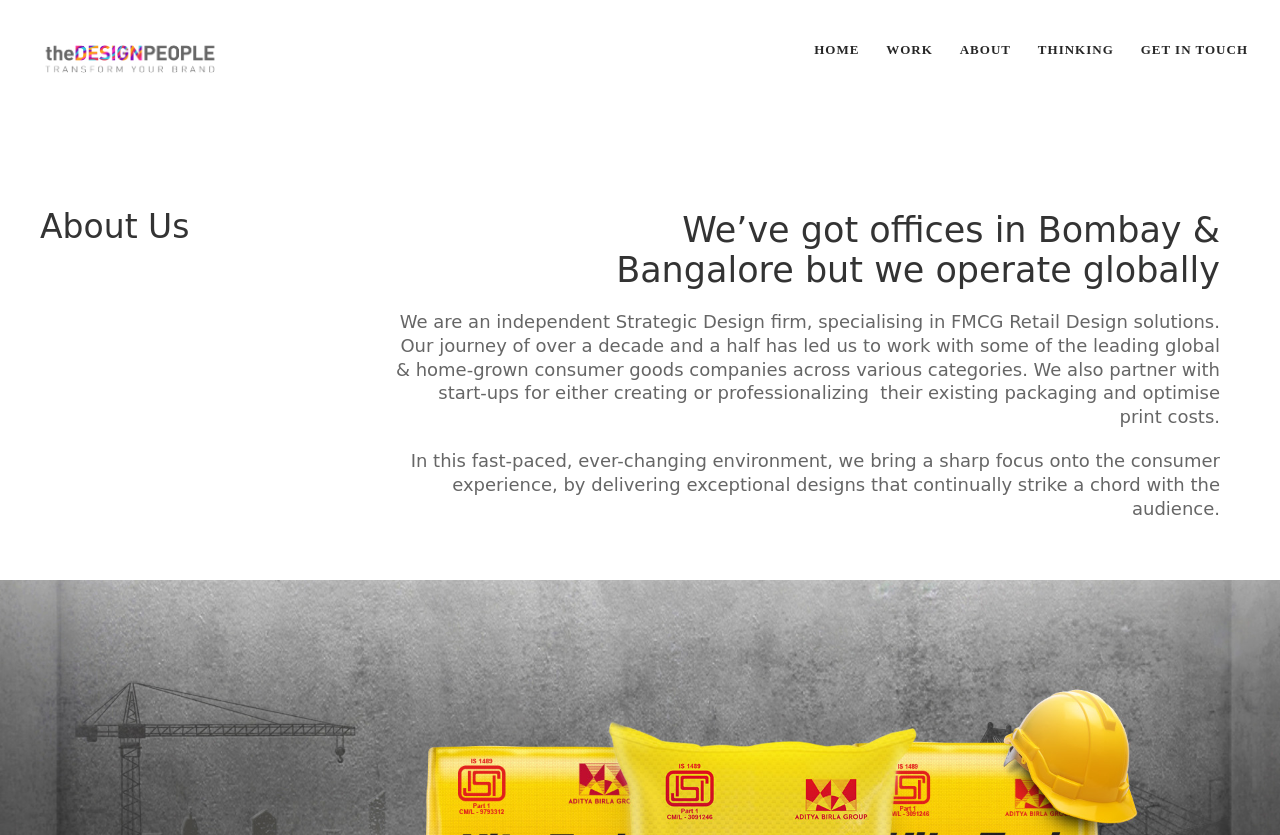What type of design firm is this?
Look at the image and construct a detailed response to the question.

Based on the StaticText element, it is mentioned that 'We are an independent Strategic Design firm, specialising in FMCG Retail Design solutions.' This indicates that the firm is a Strategic Design firm.